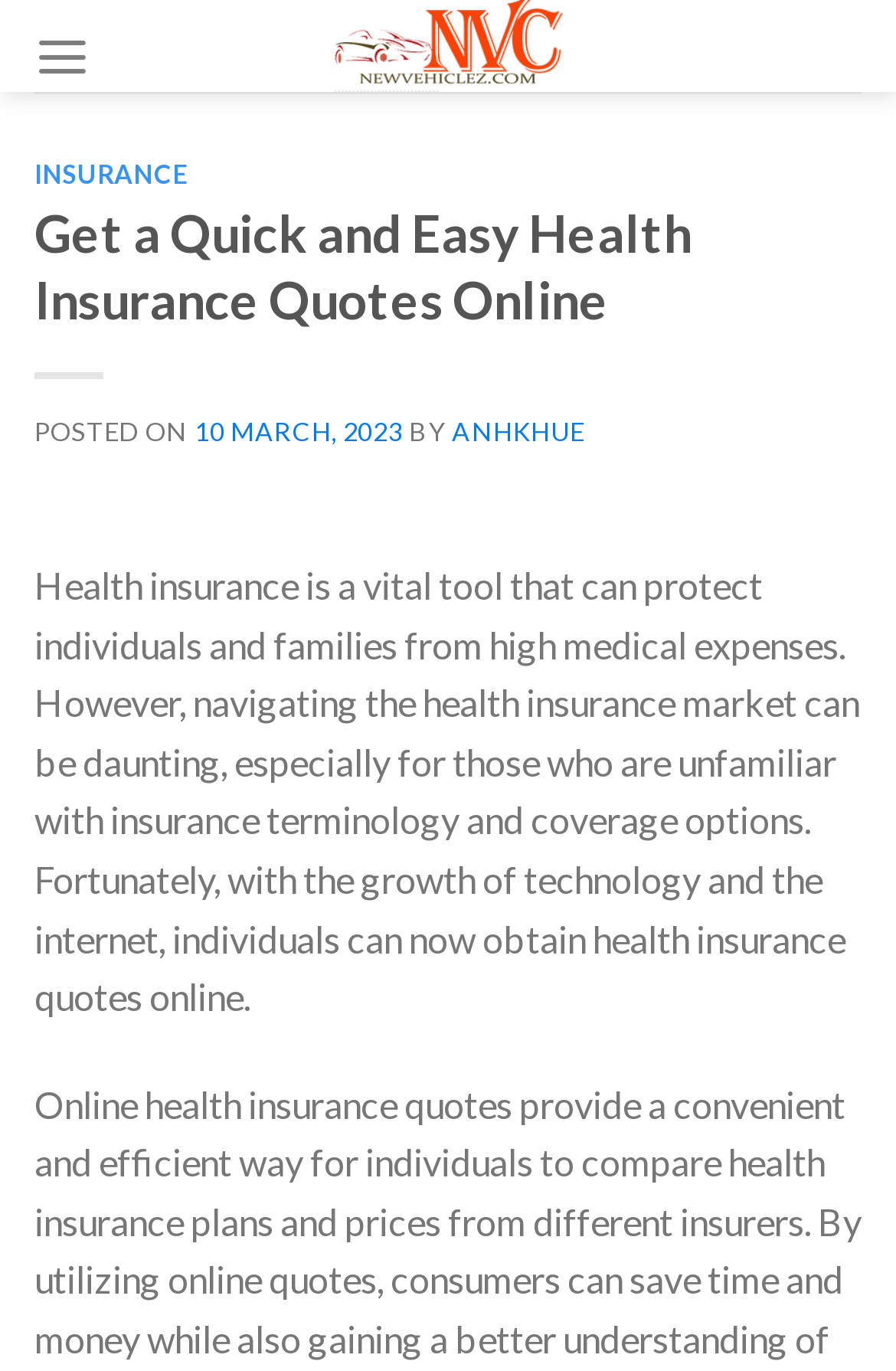Extract the bounding box coordinates for the UI element described as: "title="New Vehicle Website - Newvehiclez.com"".

[0.244, 0.0, 0.756, 0.067]